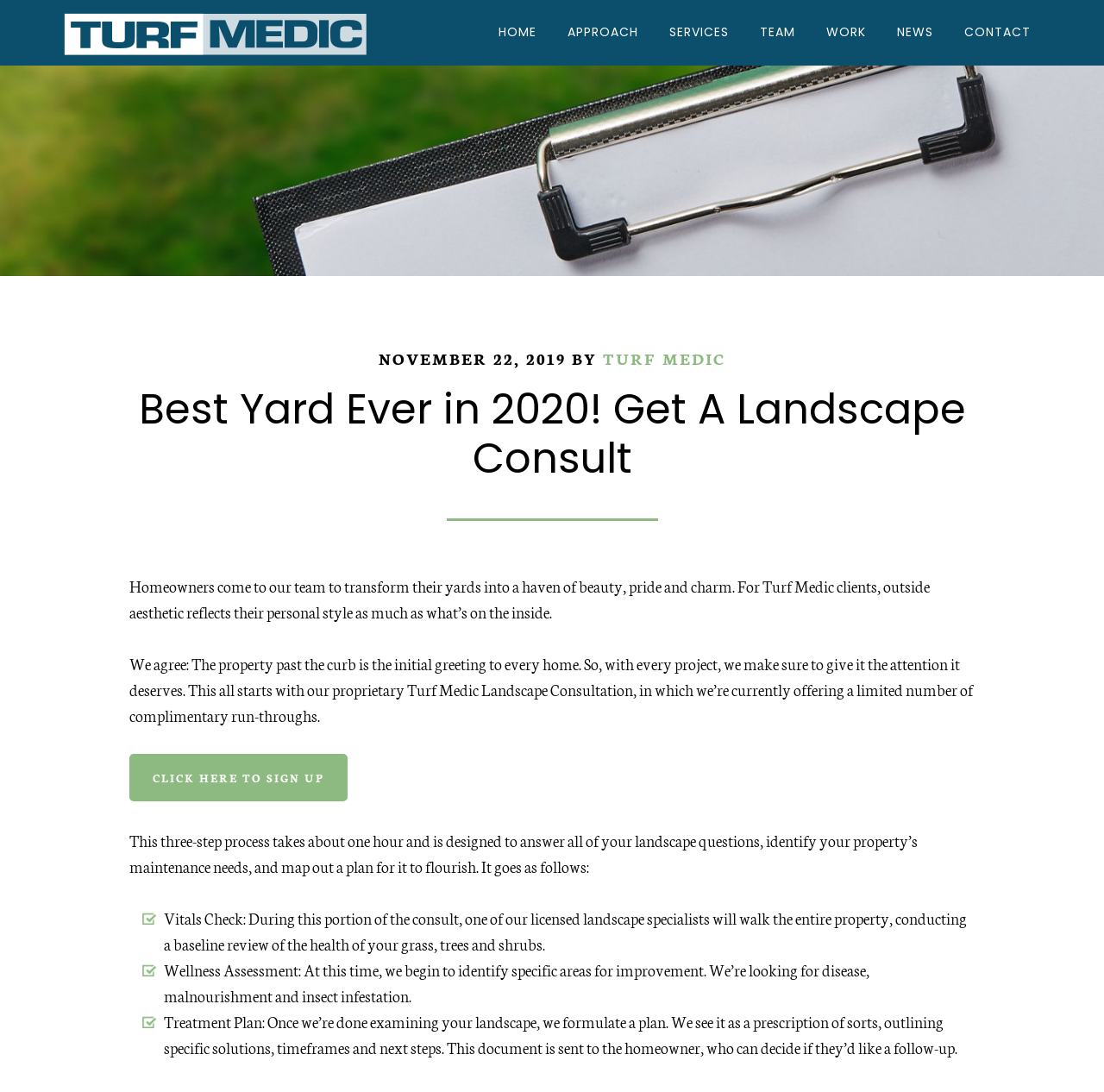Create a detailed description of the webpage's content and layout.

The webpage appears to be a professional services website, specifically focused on landscaping and yard care. At the top of the page, there is a navigation menu with links to various sections of the website, including "HOME", "APPROACH", "SERVICES", "TEAM", "WORK", "NEWS", and "CONTACT". 

Below the navigation menu, there is a header section with a time stamp "NOVEMBER 22, 2019" and a link to "TURF MEDIC". The main heading of the page reads "Best Yard Ever in 2020! Get A Landscape Consult". 

The main content of the page is divided into several sections. The first section describes the services offered by Turf Medic, stating that they help homeowners transform their yards into a beautiful and charming space that reflects their personal style. 

The second section explains the proprietary Turf Medic Landscape Consultation process, which is a three-step process that takes about an hour to complete. This process includes a "Vitals Check" to assess the health of the grass, trees, and shrubs, a "Wellness Assessment" to identify areas for improvement, and a "Treatment Plan" that outlines specific solutions and next steps. 

There is a call-to-action link "CLICK HERE TO SIGN UP" for users to sign up for the complimentary consultation. The page also features a list of bullet points summarizing the consultation process. Overall, the webpage appears to be promoting the landscaping services offered by Turf Medic and encouraging users to sign up for a consultation.